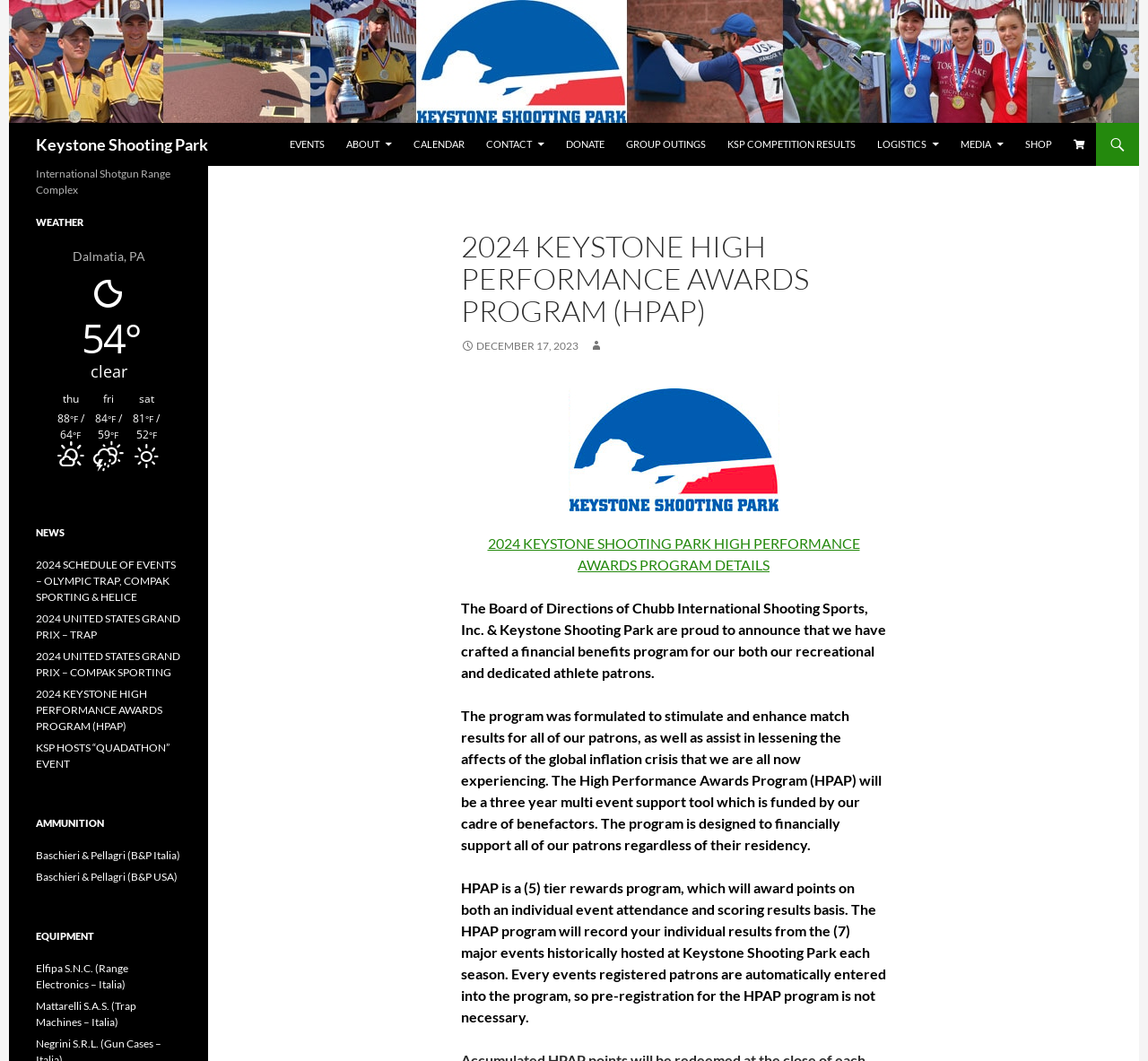Find the bounding box coordinates for the area you need to click to carry out the instruction: "View the '2024 KEYSTONE HIGH PERFORMANCE AWARDS PROGRAM (HPAP)' details". The coordinates should be four float numbers between 0 and 1, indicated as [left, top, right, bottom].

[0.425, 0.504, 0.749, 0.54]